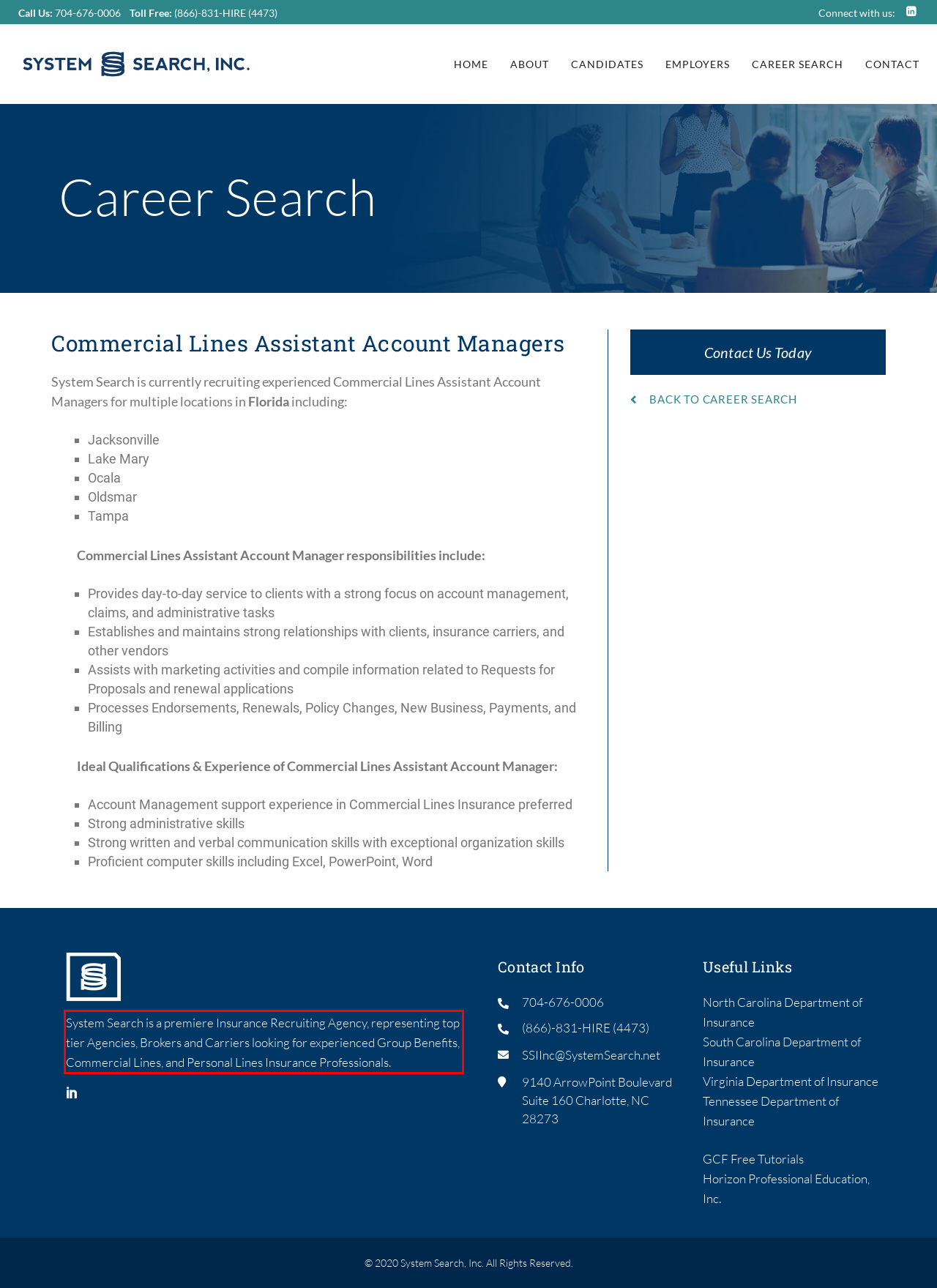In the screenshot of the webpage, find the red bounding box and perform OCR to obtain the text content restricted within this red bounding box.

System Search is a premiere Insurance Recruiting Agency, representing top tier Agencies, Brokers and Carriers looking for experienced Group Benefits, Commercial Lines, and Personal Lines Insurance Professionals.